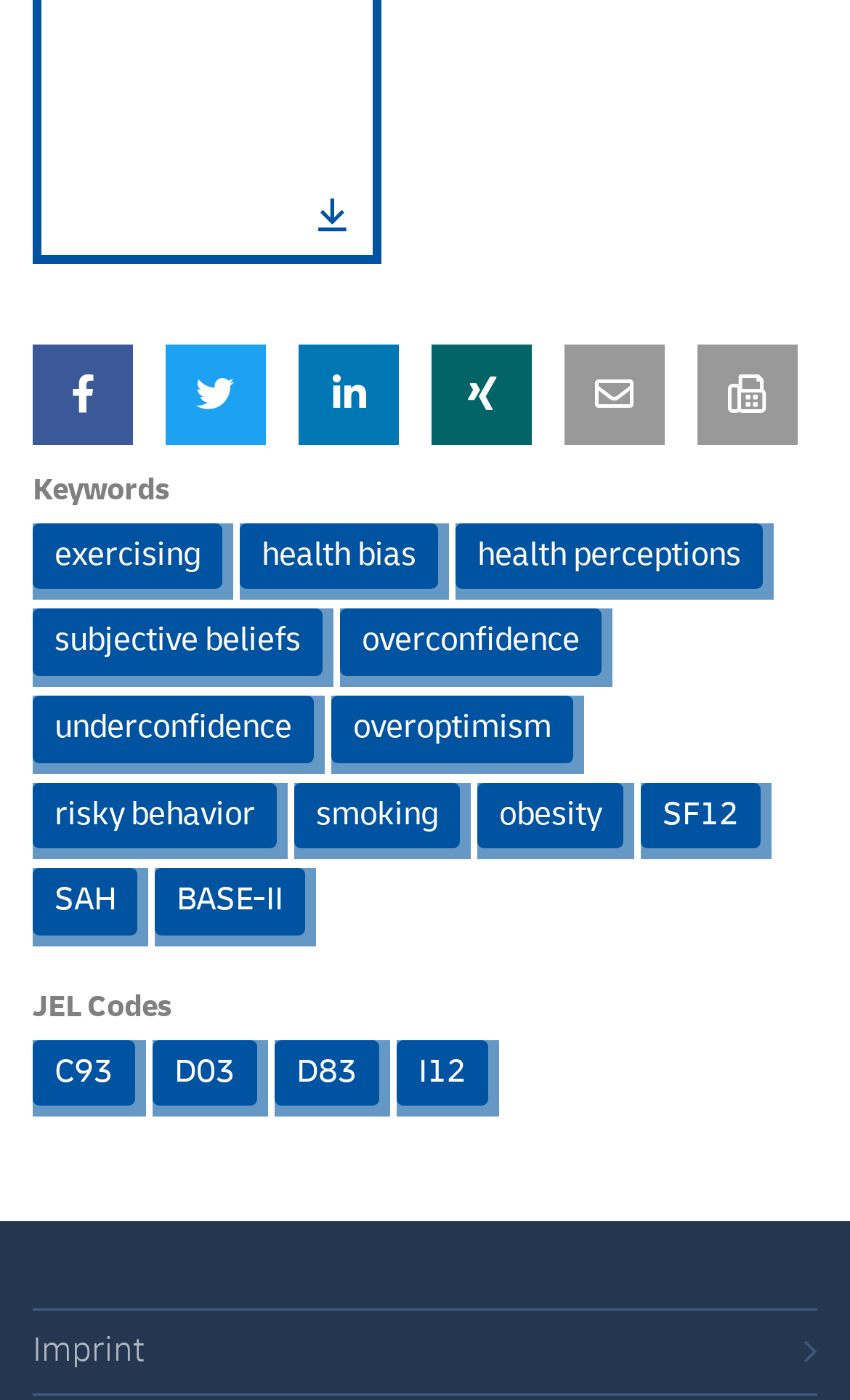Find the bounding box coordinates of the clickable area required to complete the following action: "View the JEL Codes section".

[0.038, 0.698, 0.962, 0.742]